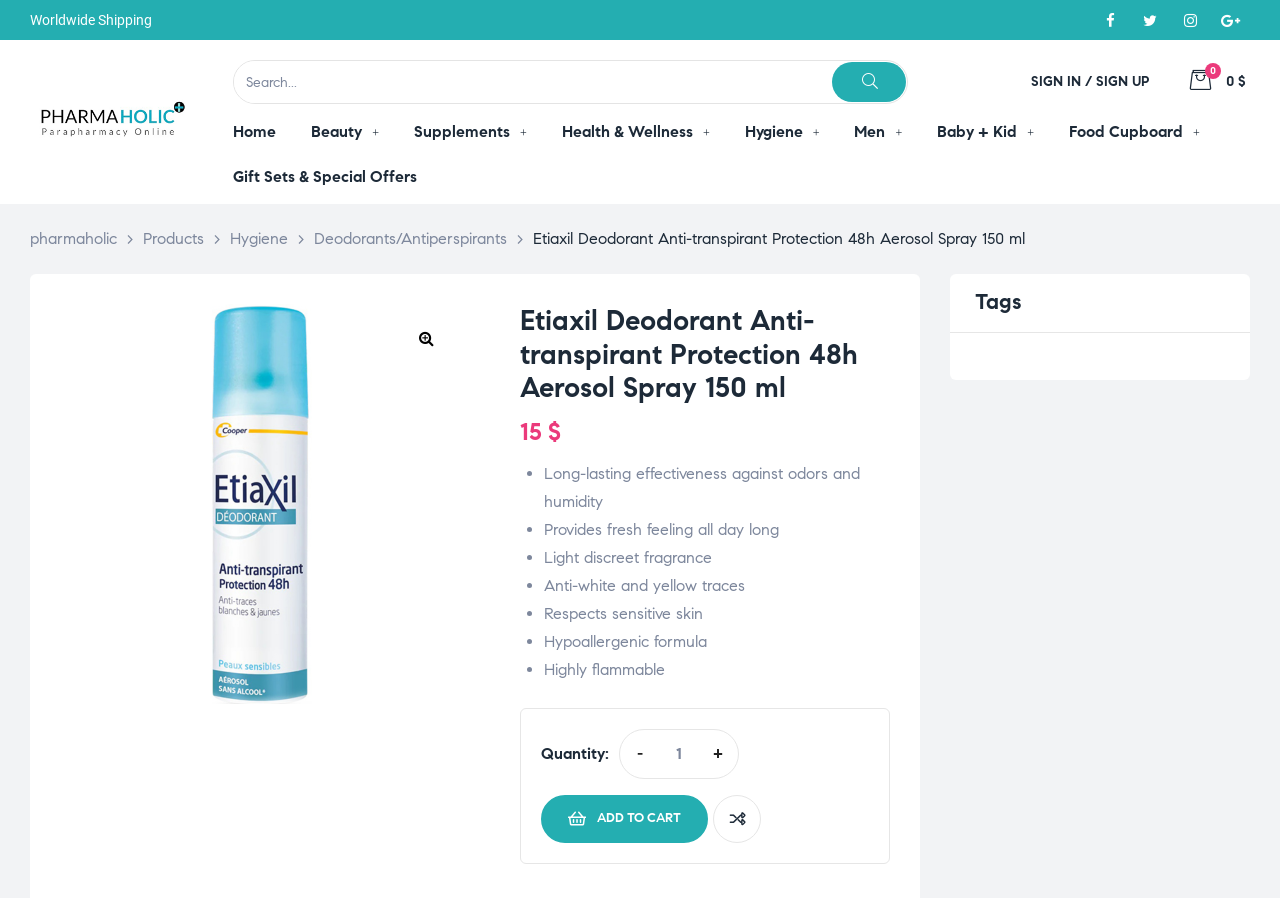What is the benefit of this deodorant?
Look at the webpage screenshot and answer the question with a detailed explanation.

I found the benefit of this deodorant by looking at the list of features which includes 'Long-lasting effectiveness against odors and humidity' as one of the points.